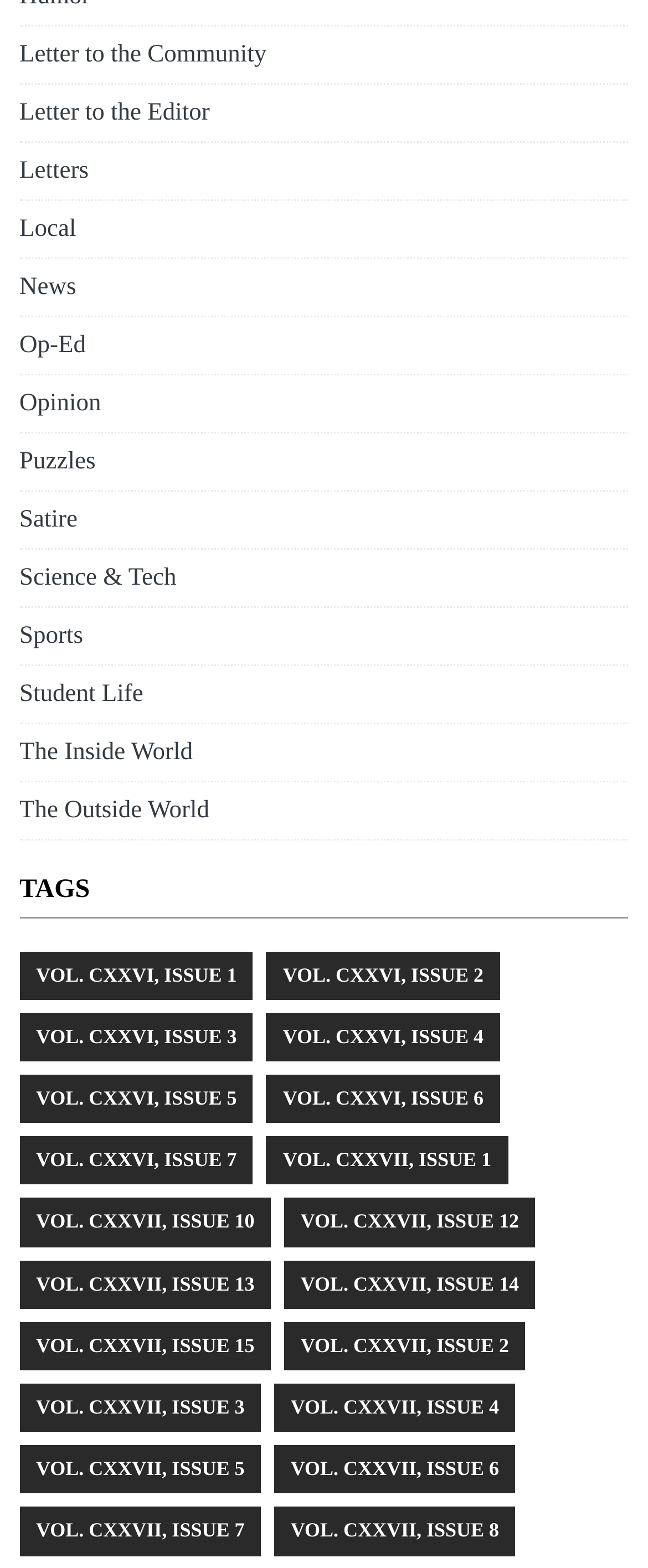Please identify the bounding box coordinates of the element's region that needs to be clicked to fulfill the following instruction: "Read the 'Opinion' section". The bounding box coordinates should consist of four float numbers between 0 and 1, i.e., [left, top, right, bottom].

[0.03, 0.249, 0.156, 0.266]